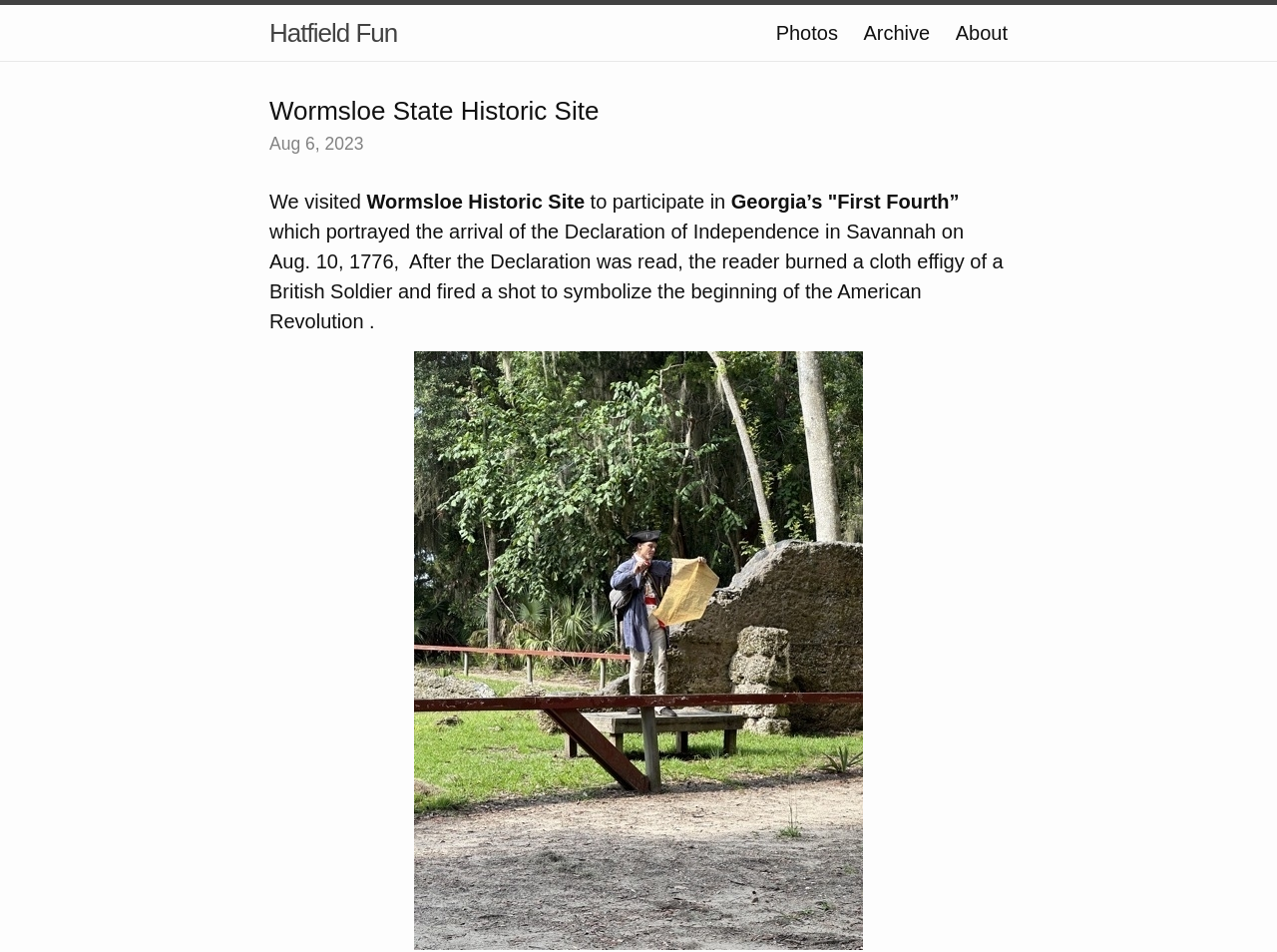Given the element description Photos, predict the bounding box coordinates for the UI element in the webpage screenshot. The format should be (top-left x, top-left y, bottom-right x, bottom-right y), and the values should be between 0 and 1.

[0.608, 0.023, 0.656, 0.046]